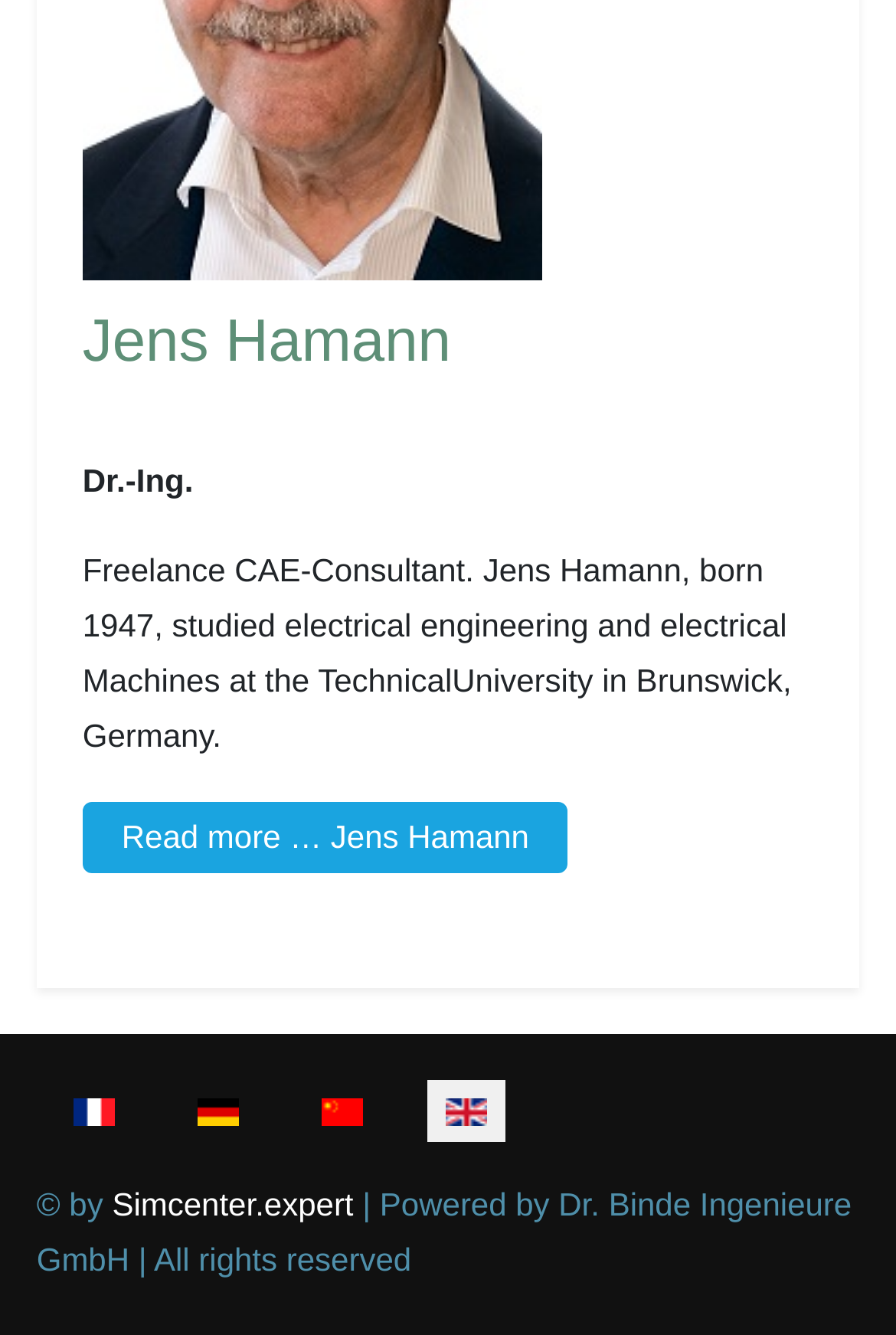Given the element description, predict the bounding box coordinates in the format (top-left x, top-left y, bottom-right x, bottom-right y), using floating point numbers between 0 and 1: alt="Français (France)" title="Français (France)"

[0.061, 0.803, 0.148, 0.858]